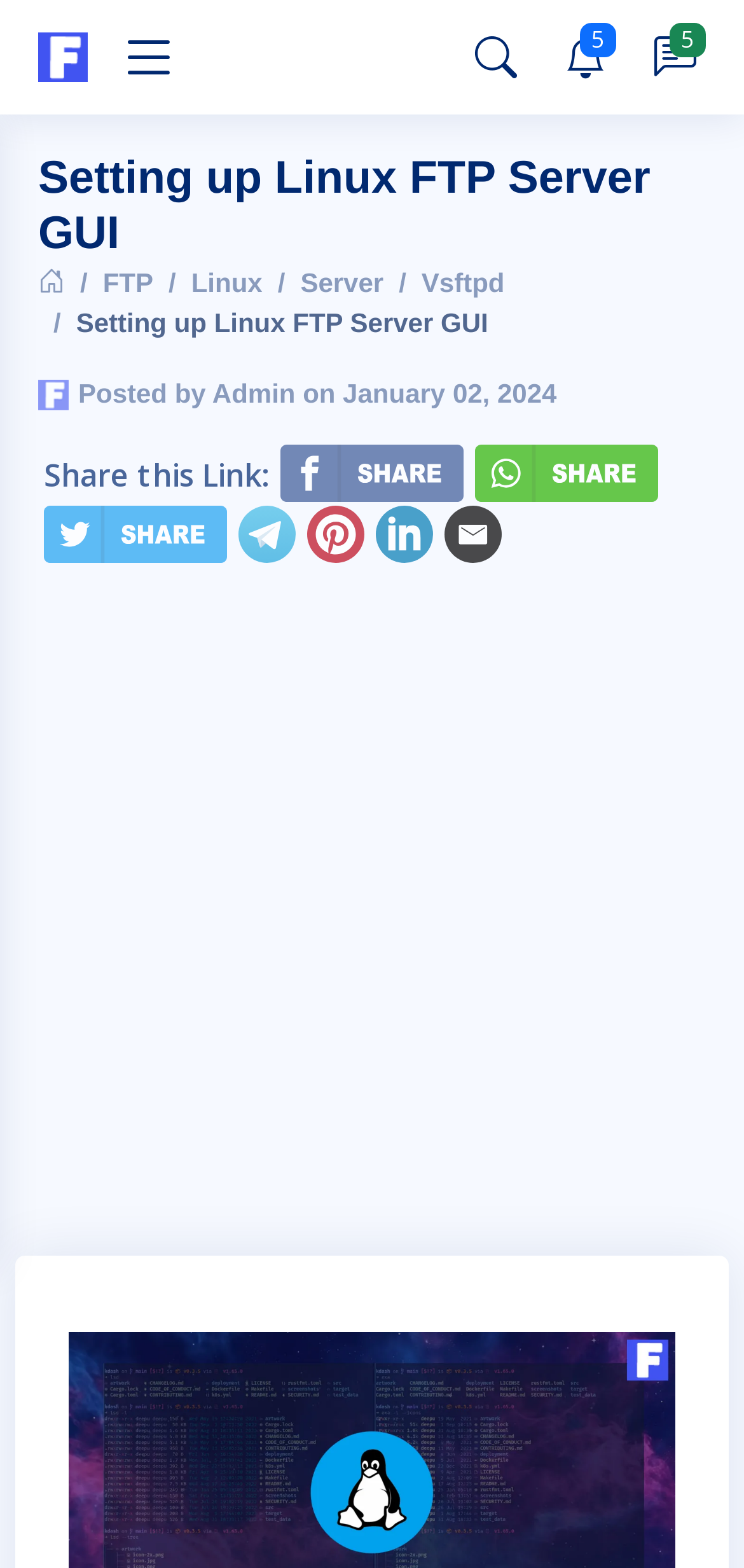Based on the element description aria-label="Advertisement" name="aswift_1" title="Advertisement", identify the bounding box of the UI element in the given webpage screenshot. The coordinates should be in the format (top-left x, top-left y, bottom-right x, bottom-right y) and must be between 0 and 1.

[0.0, 0.385, 1.0, 0.781]